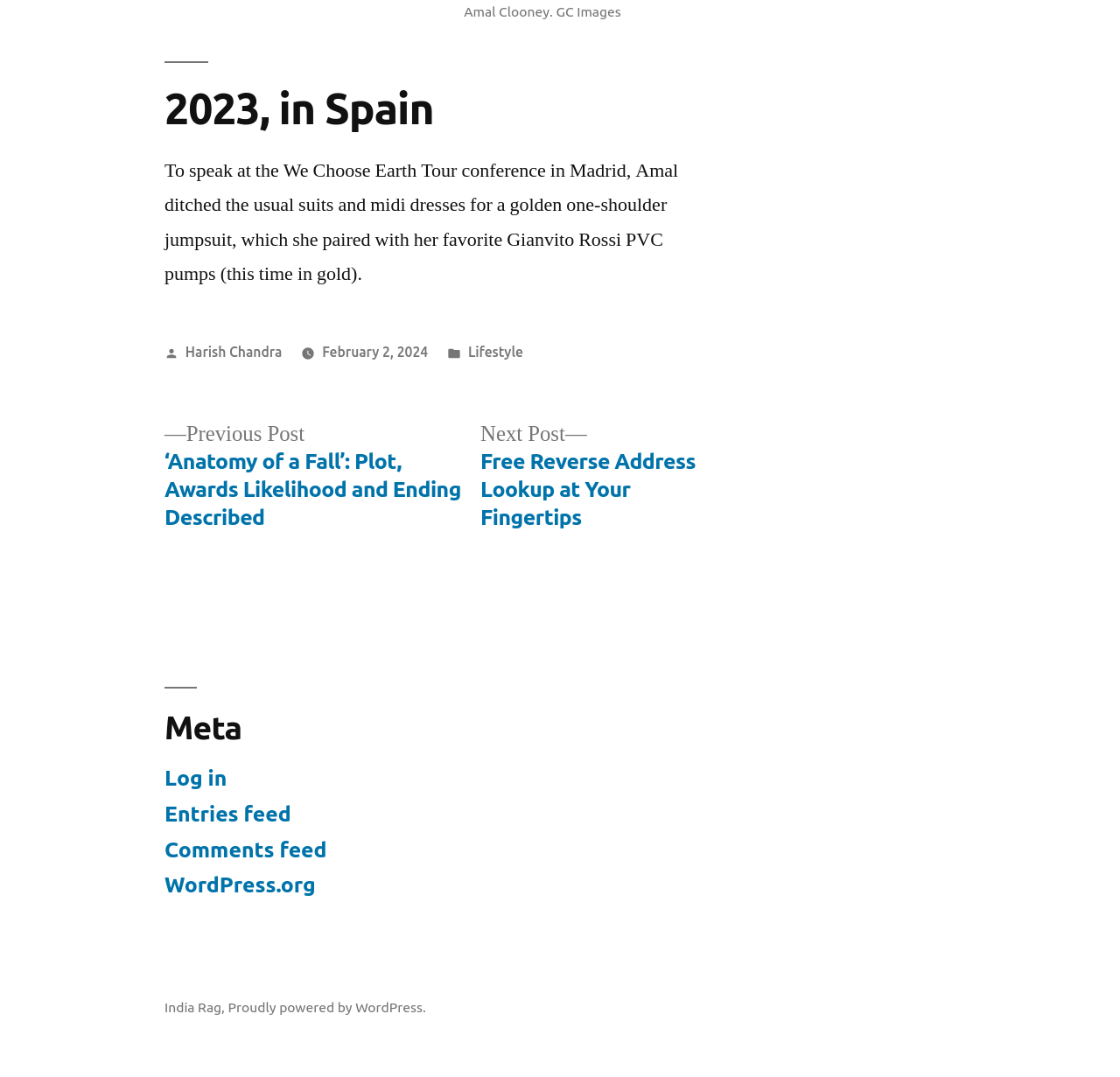Identify the bounding box coordinates for the element you need to click to achieve the following task: "View previous post". Provide the bounding box coordinates as four float numbers between 0 and 1, in the form [left, top, right, bottom].

[0.147, 0.391, 0.412, 0.494]